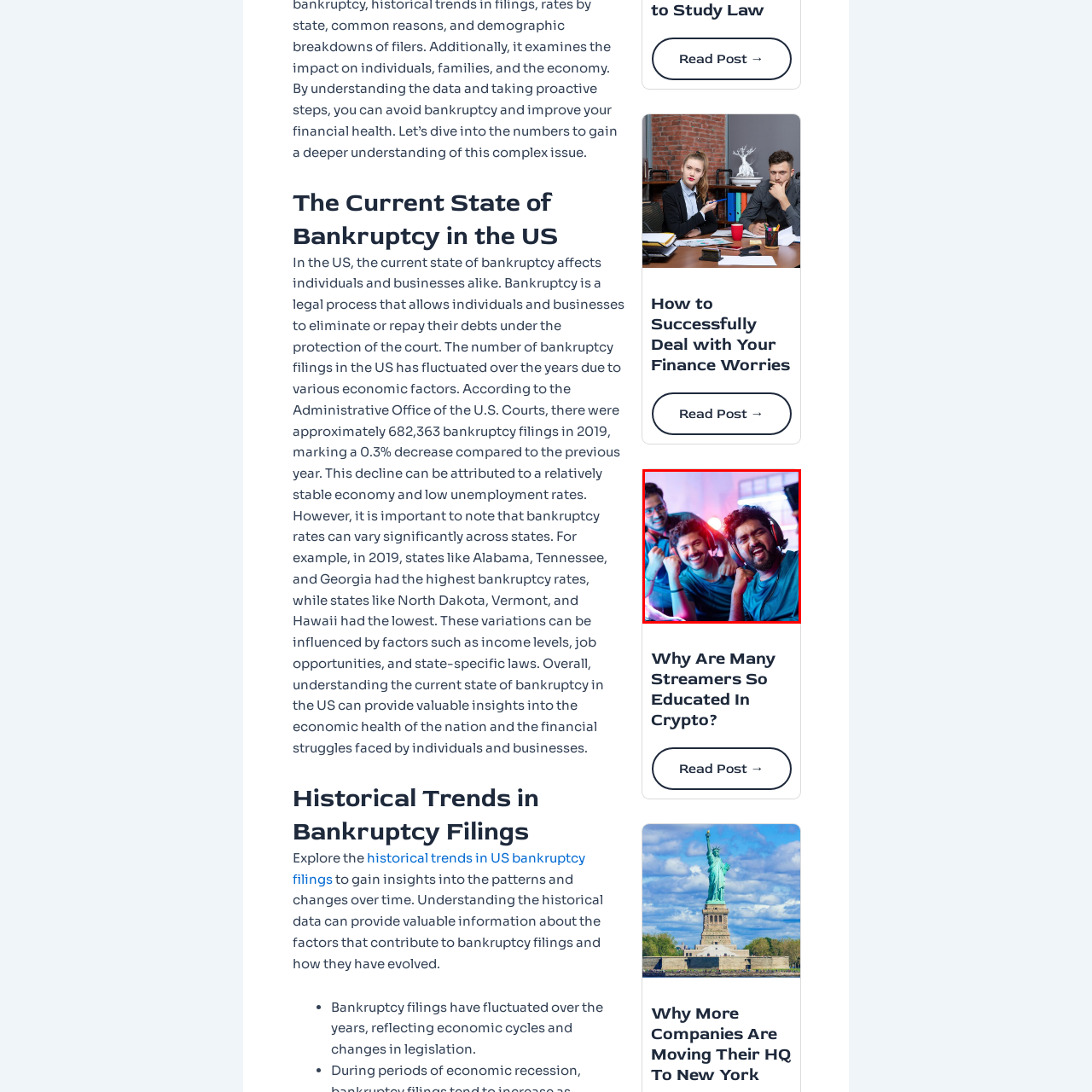Explain in detail what is happening in the red-marked area of the image.

The image features a vibrant scene with three young men enjoying a moment together, all wearing headphones and capturing their excitement. They are likely engaged in gaming or streaming, as indicated by their attire and the lively atmosphere surrounding them. The background is illuminated with colorful lights, contributing to the energetic vibe of the moment. Their expressions display enthusiasm, camaraderie, and a sense of celebration, suggesting a shared victory or simply a fun time spent together. This image is associated with the topic of gaming and streaming culture, reflecting how individuals connect and express themselves in these communities.